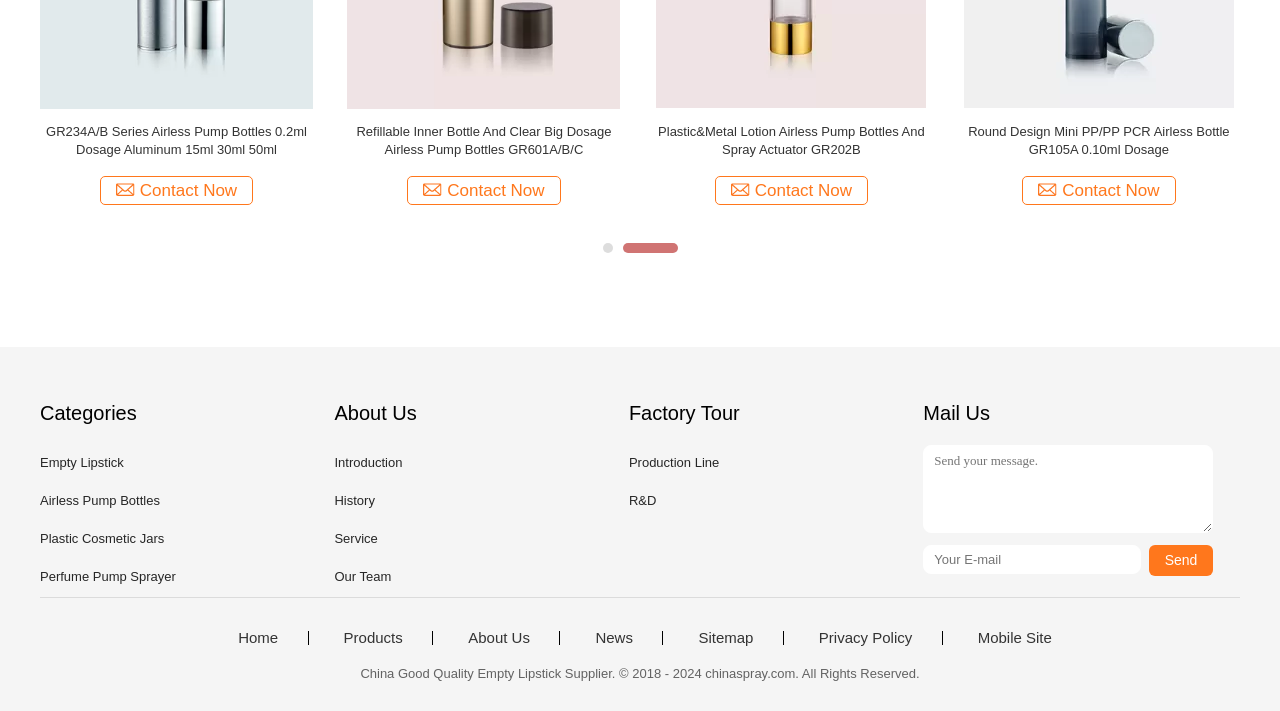Please determine the bounding box coordinates for the UI element described as: "parent_node: Mail Us placeholder="Your E-mail"".

[0.721, 0.767, 0.892, 0.807]